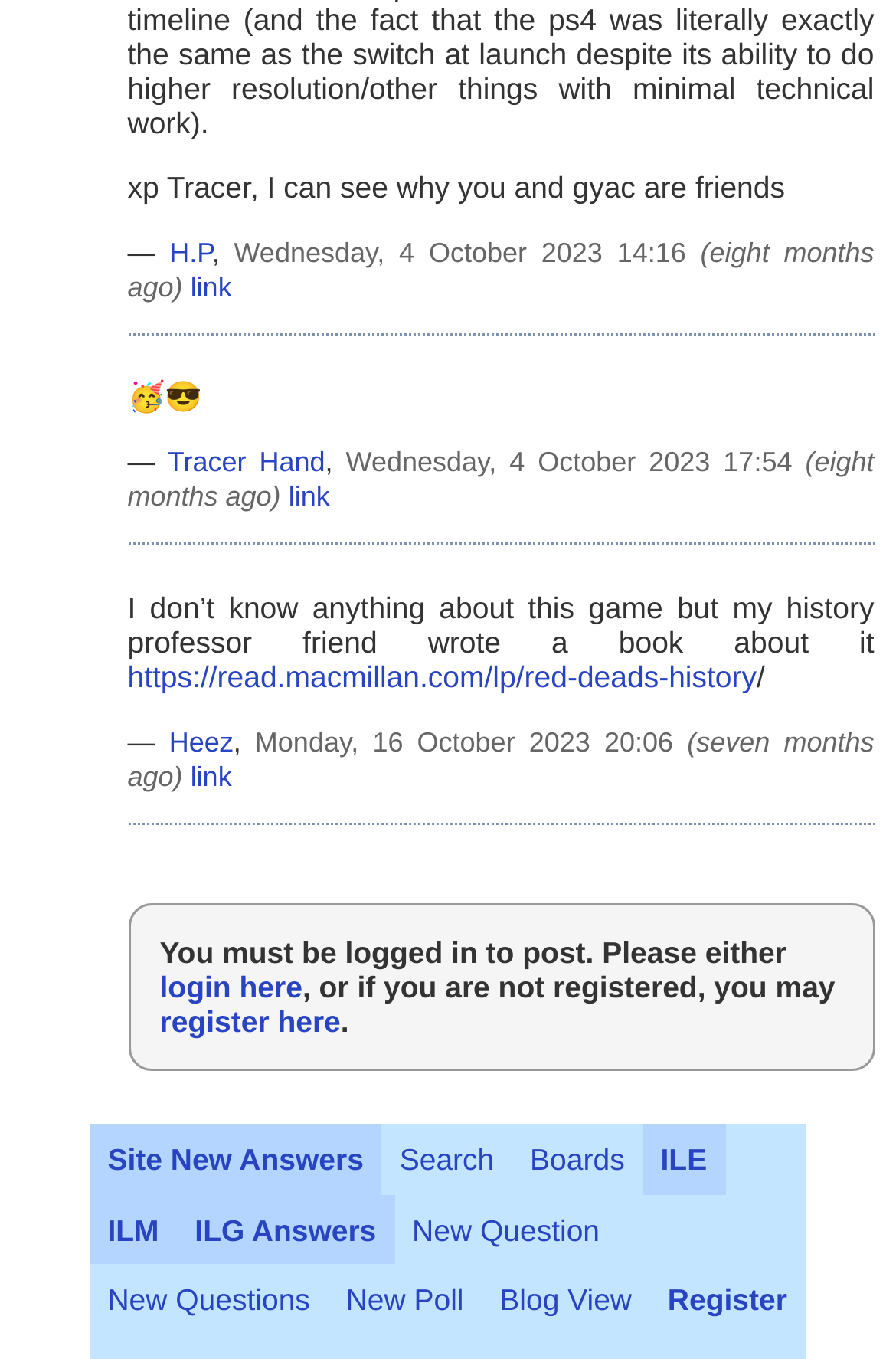Provide a brief response using a word or short phrase to this question:
What are the options to navigate to from the top navigation bar?

Site New Answers, Search, Boards, ILE, ILM